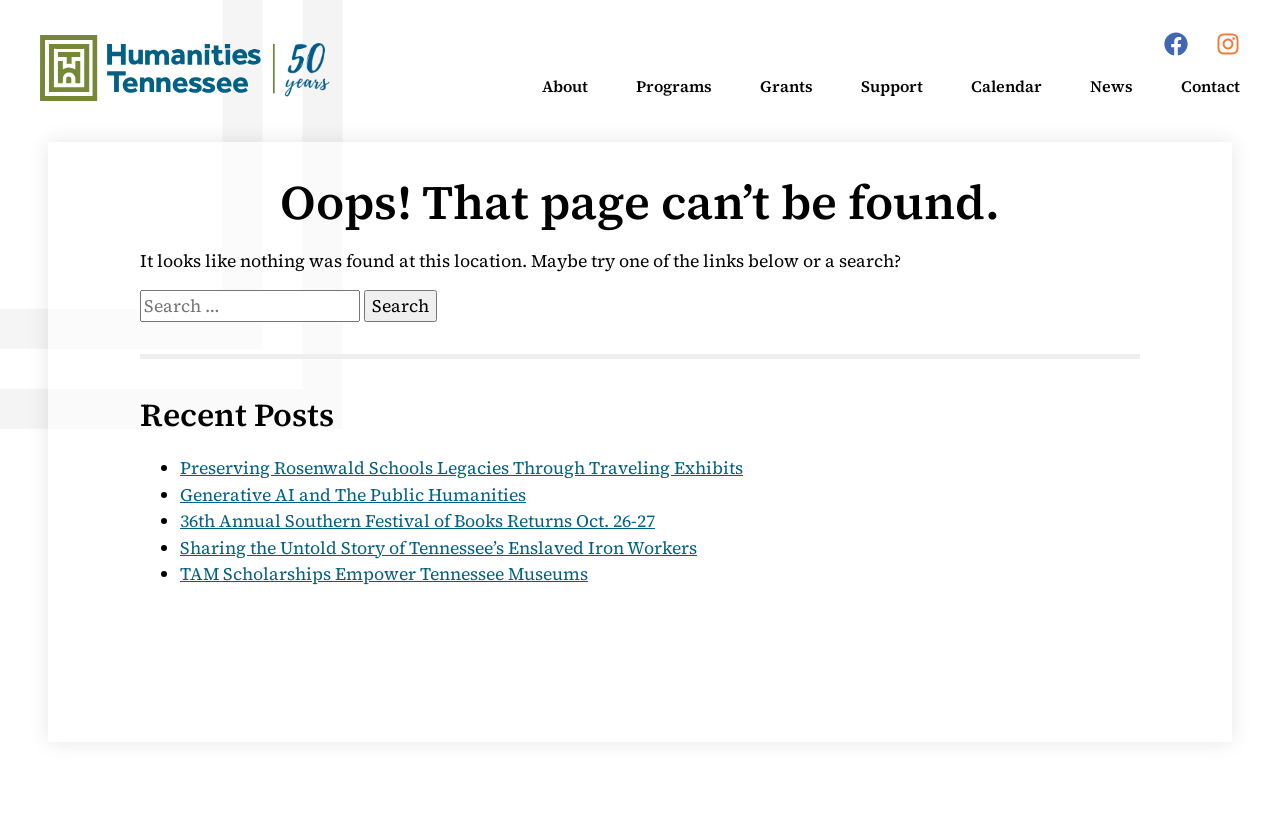Please predict the bounding box coordinates of the element's region where a click is necessary to complete the following instruction: "Check the Calendar". The coordinates should be represented by four float numbers between 0 and 1, i.e., [left, top, right, bottom].

[0.74, 0.076, 0.833, 0.134]